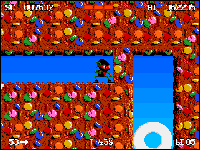What is the theme of the level?
Please provide a comprehensive and detailed answer to the question.

The caption describes the level as having a 'funfair-themed world', which suggests that the level is designed to resemble a funfair or carnival, complete with candies and sweets in bright colors.